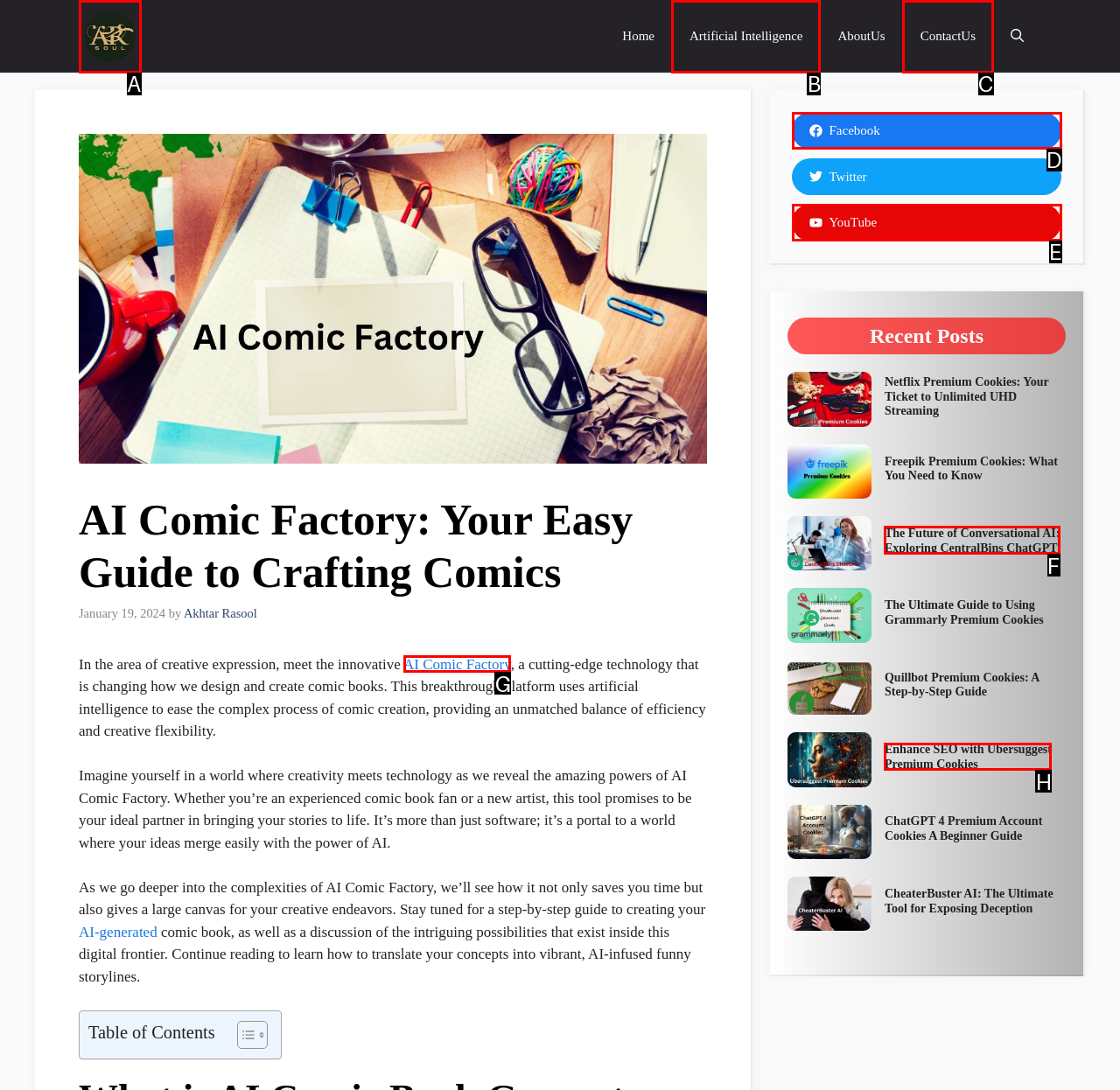Determine which HTML element best fits the description: Artificial Intelligence
Answer directly with the letter of the matching option from the available choices.

B